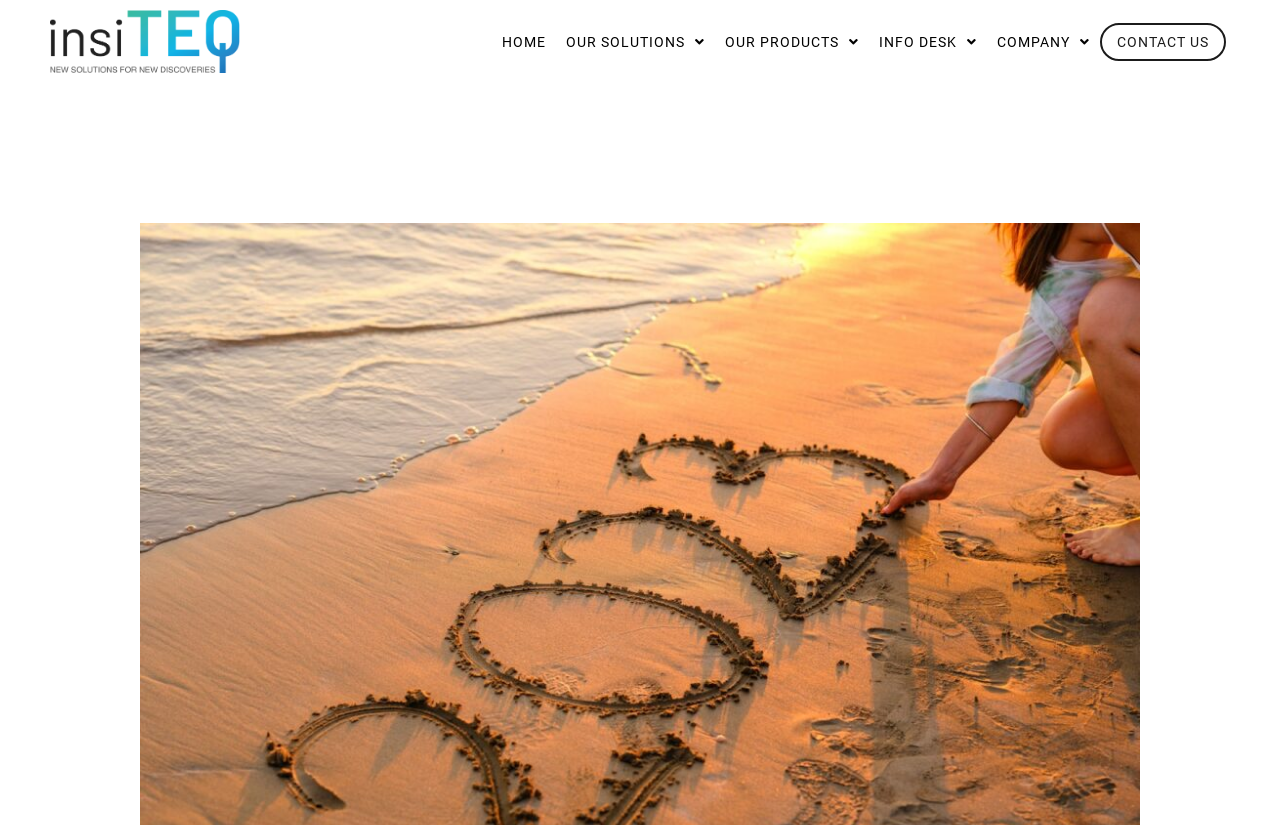Is there a menu item related to products?
Please ensure your answer is as detailed and informative as possible.

Yes, there is a menu item related to products, which is 'OUR PRODUCTS'. This menu item is located on the top navigation bar, and it has a dropdown menu, indicated by the '' symbol.